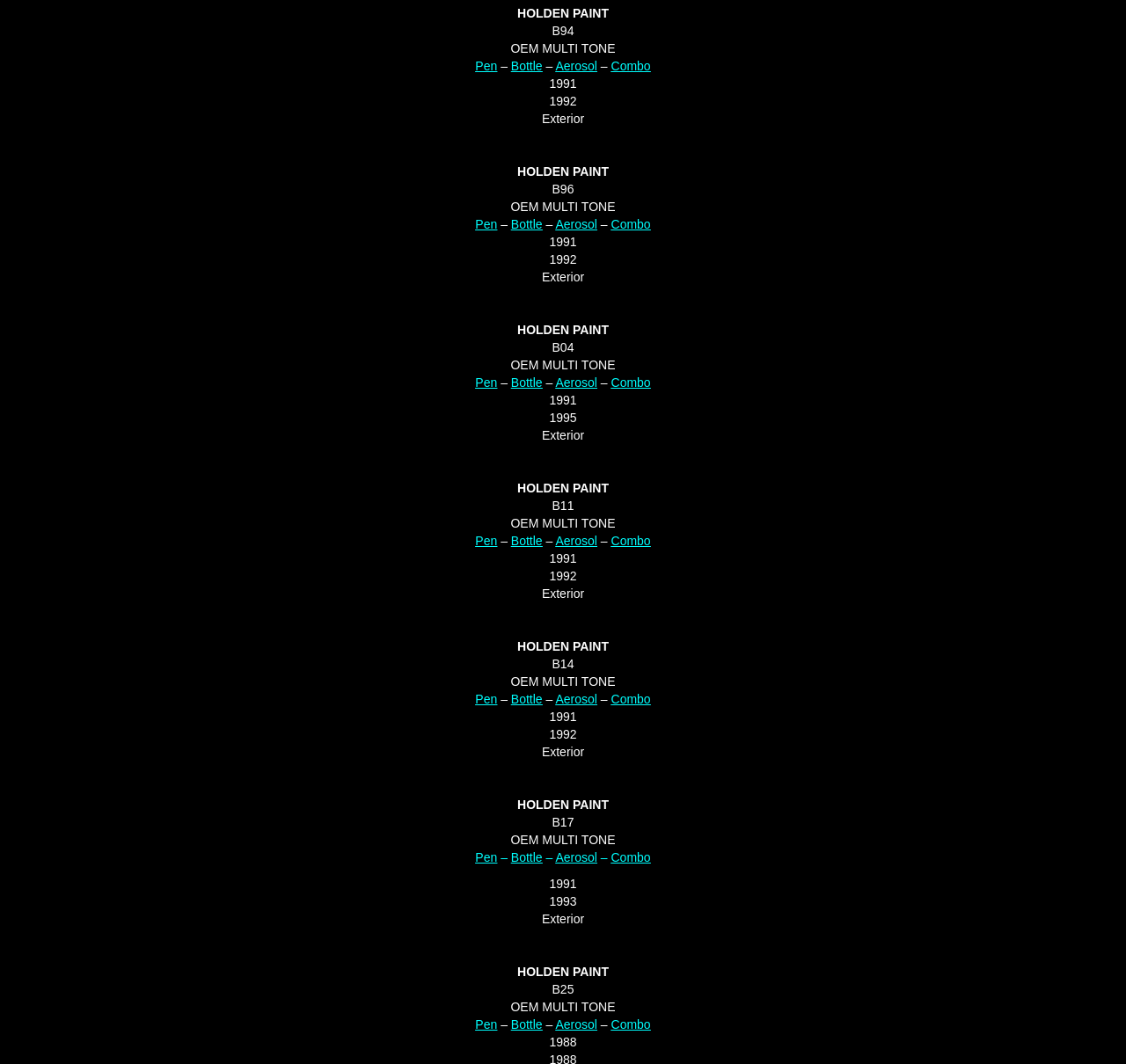Please specify the bounding box coordinates of the clickable region to carry out the following instruction: "Click on 'Combo'". The coordinates should be four float numbers between 0 and 1, in the format [left, top, right, bottom].

[0.543, 0.056, 0.578, 0.069]